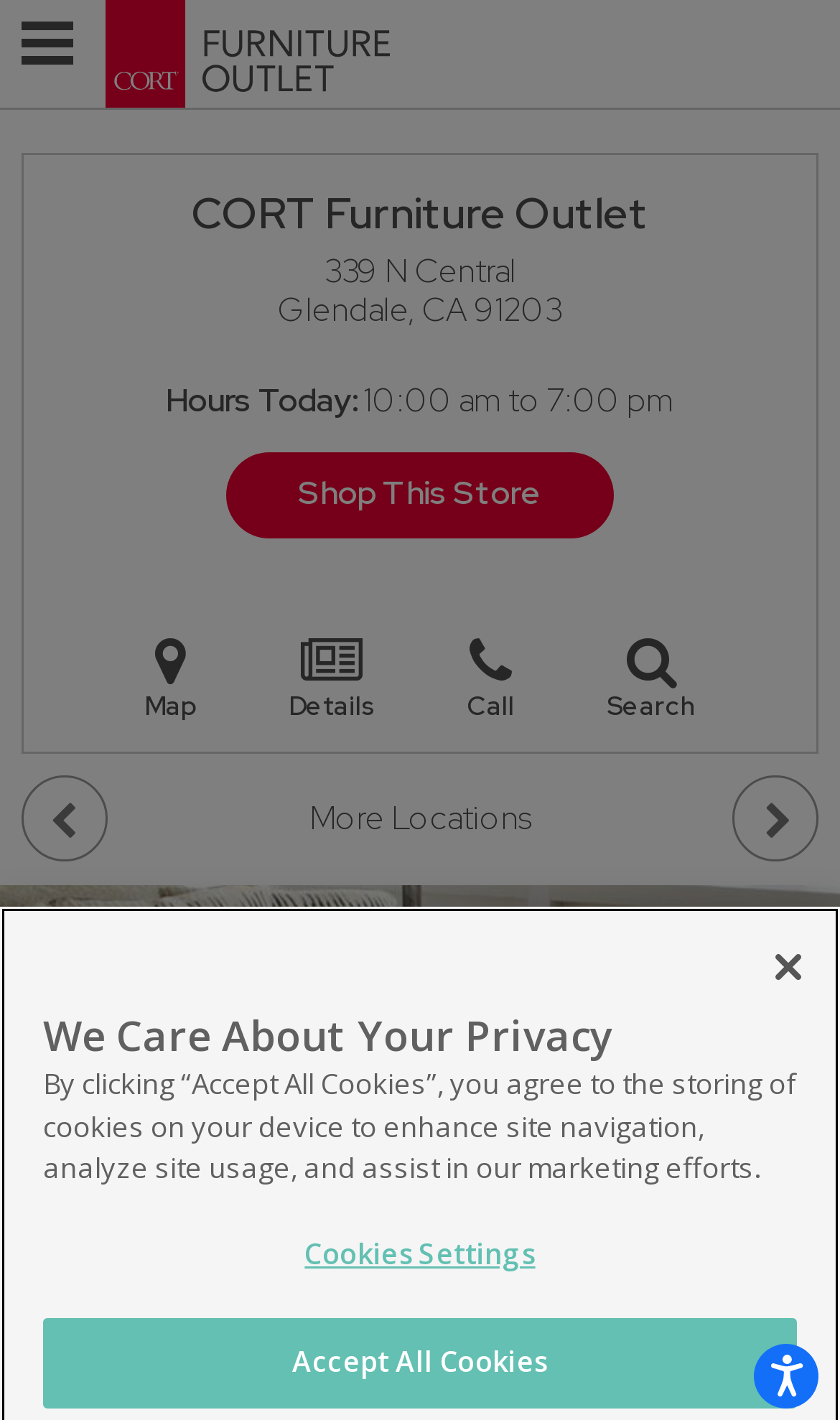Locate the UI element described as follows: "Menu". Return the bounding box coordinates as four float numbers between 0 and 1 in the order [left, top, right, bottom].

None